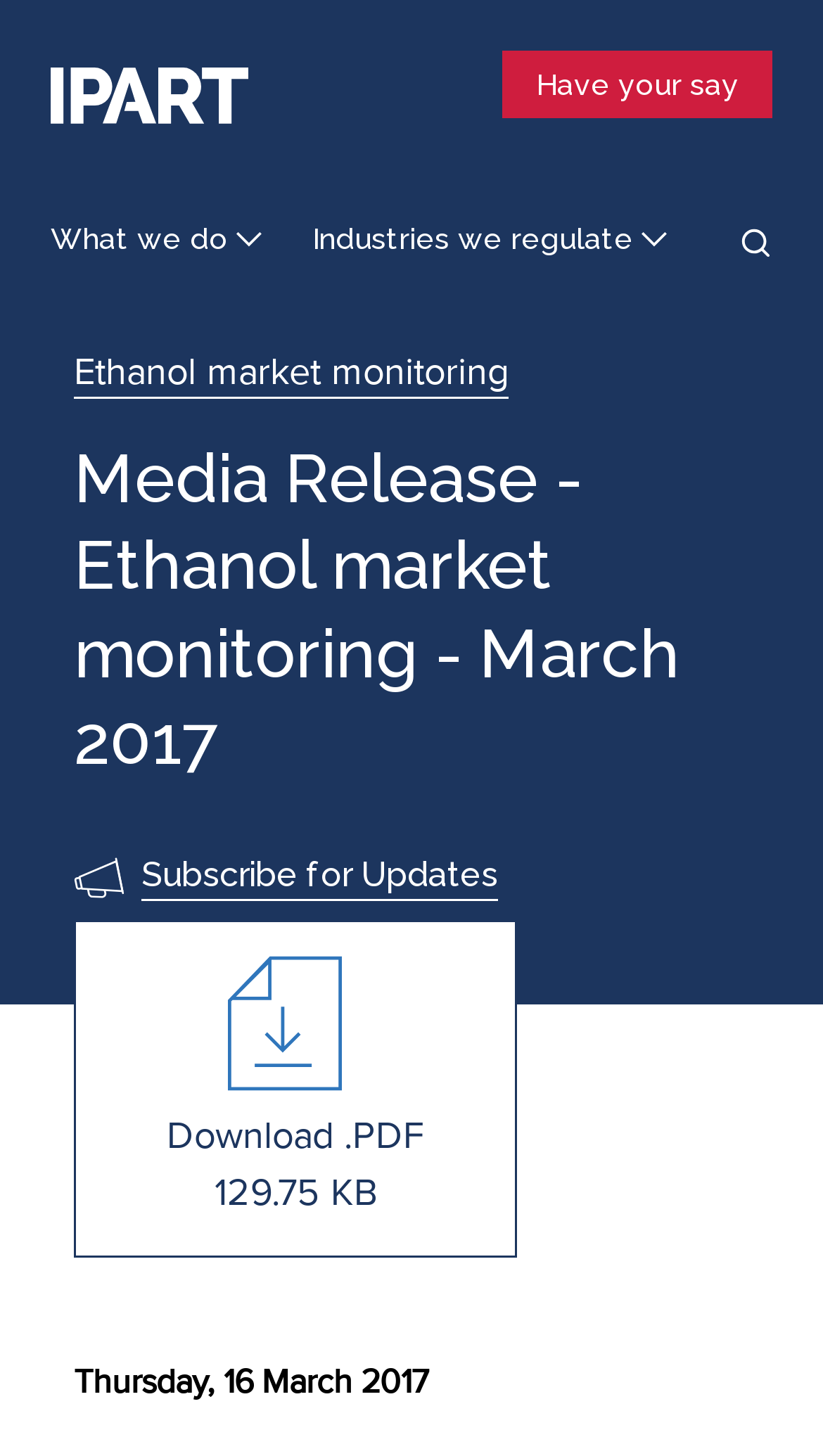Please determine the bounding box coordinates of the element's region to click for the following instruction: "View kings".

None